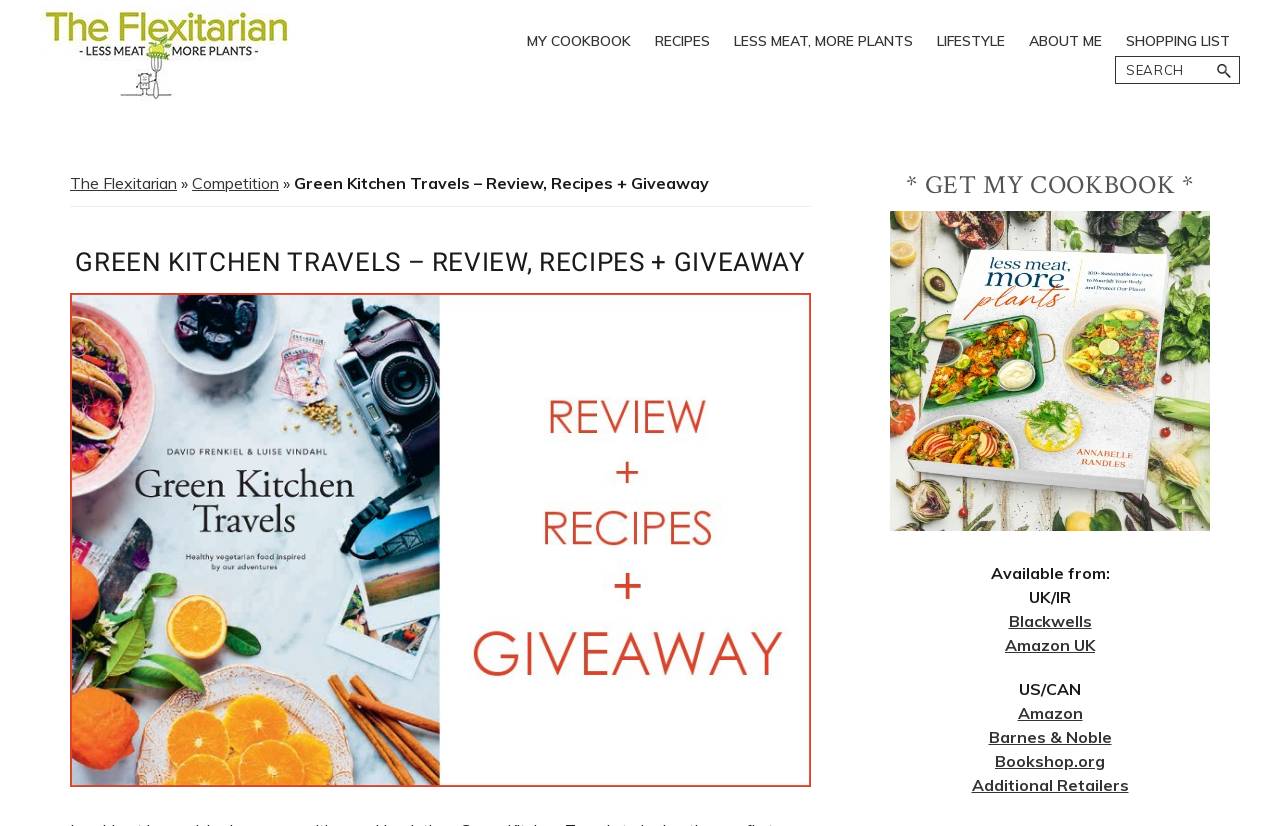What is the main heading of this webpage? Please extract and provide it.

GREEN KITCHEN TRAVELS – REVIEW, RECIPES + GIVEAWAY